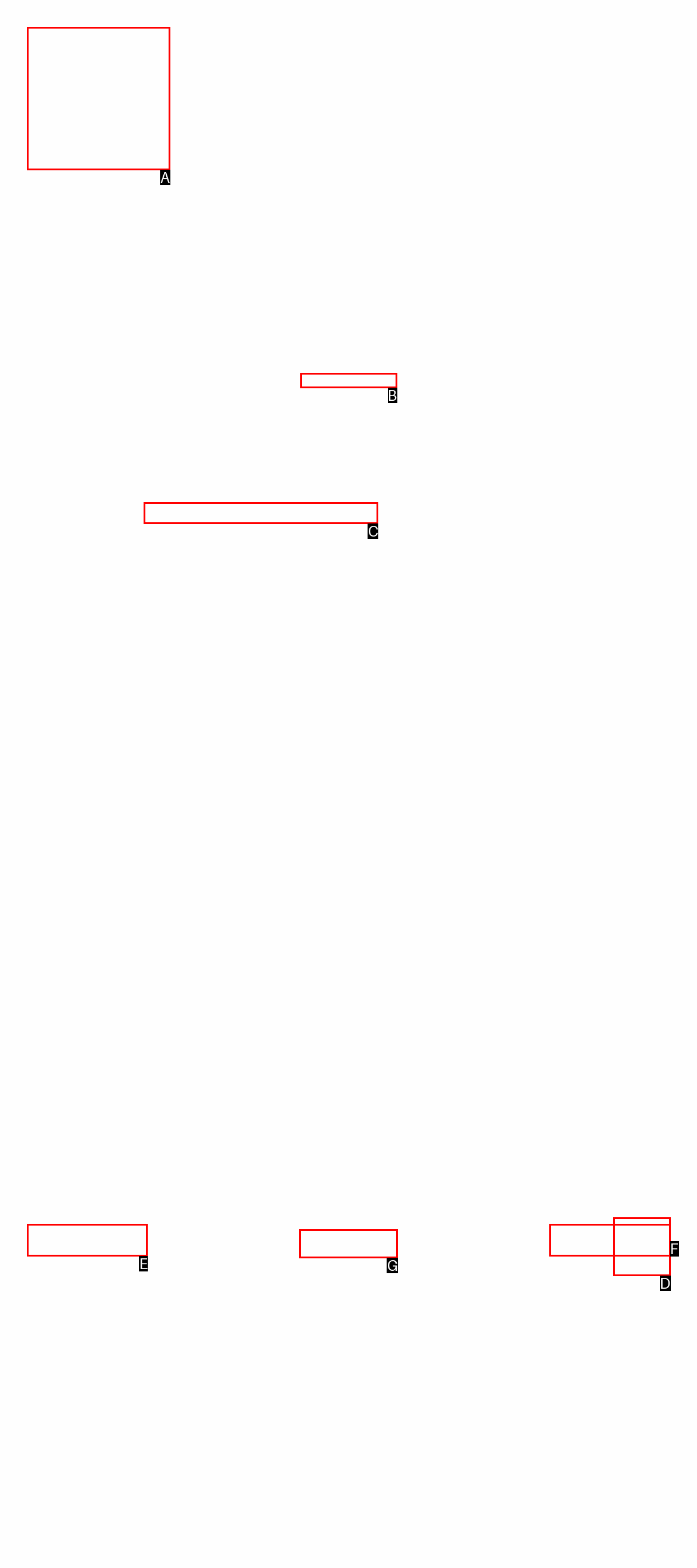From the choices given, find the HTML element that matches this description: title="BASIC". Answer with the letter of the selected option directly.

A